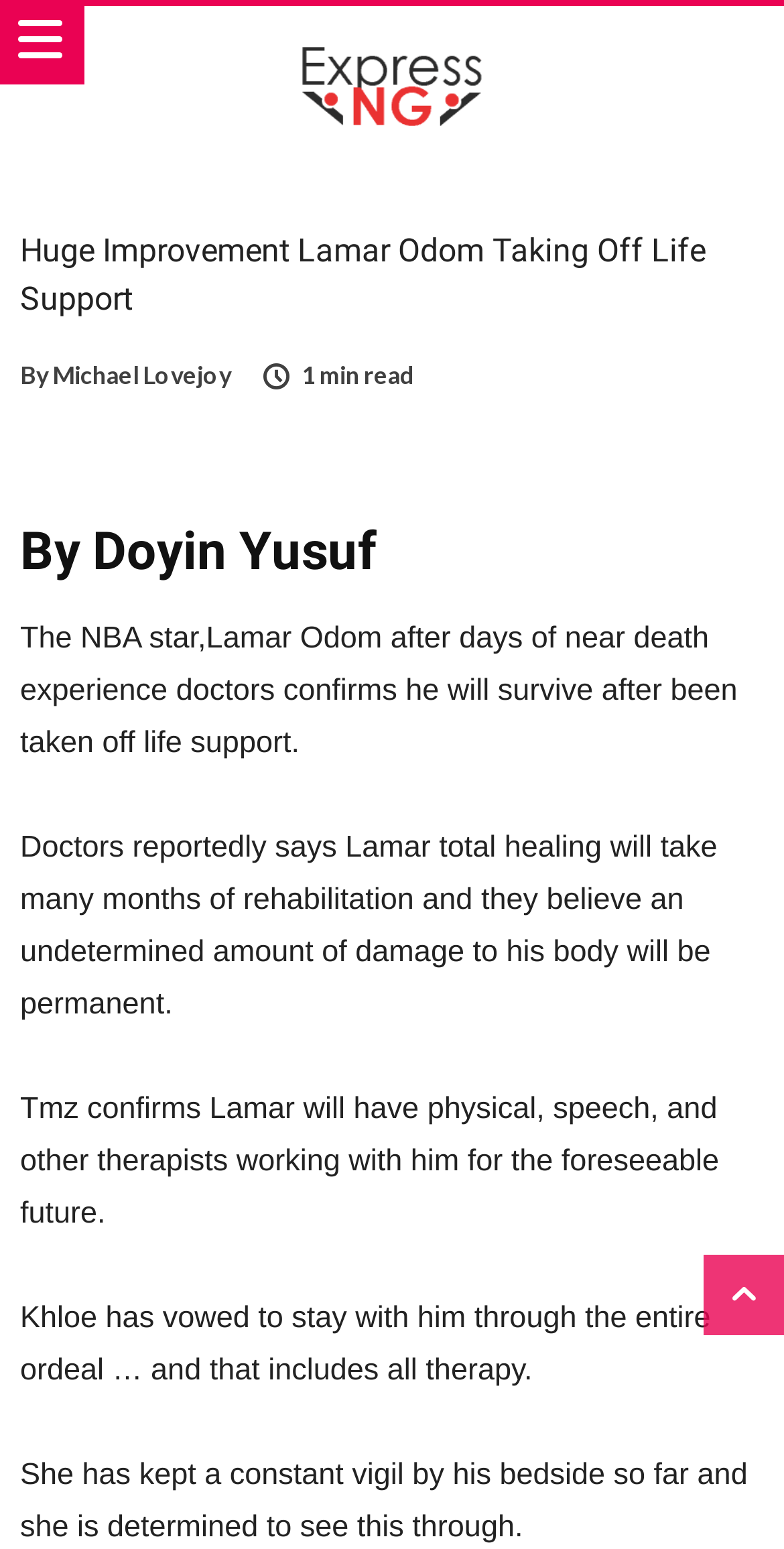Determine the bounding box of the UI element mentioned here: "title="Entertainment Express"". The coordinates must be in the format [left, top, right, bottom] with values ranging from 0 to 1.

[0.386, 0.01, 0.614, 0.048]